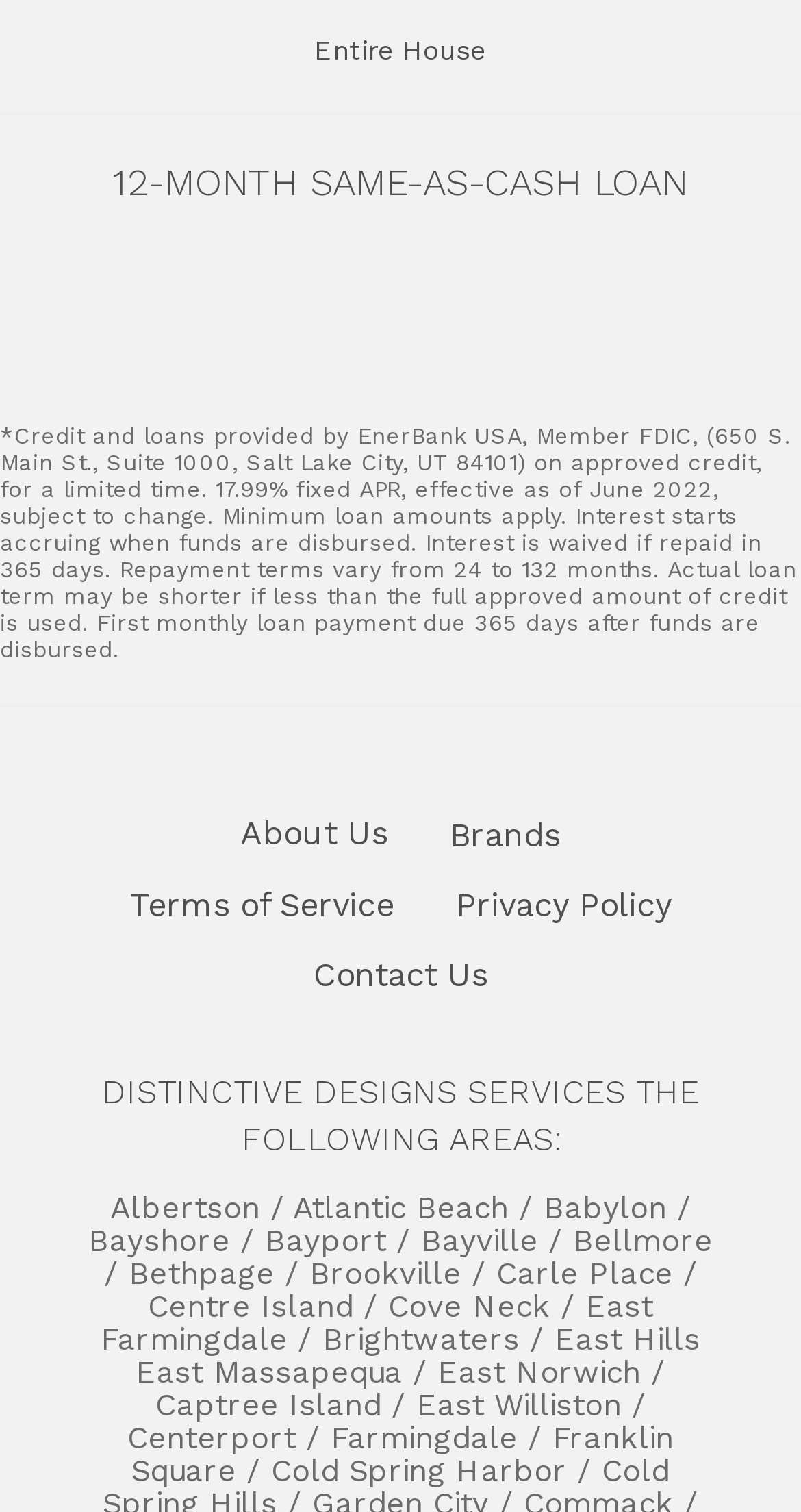Who provides the credit and loans?
Using the visual information, reply with a single word or short phrase.

EnerBank USA